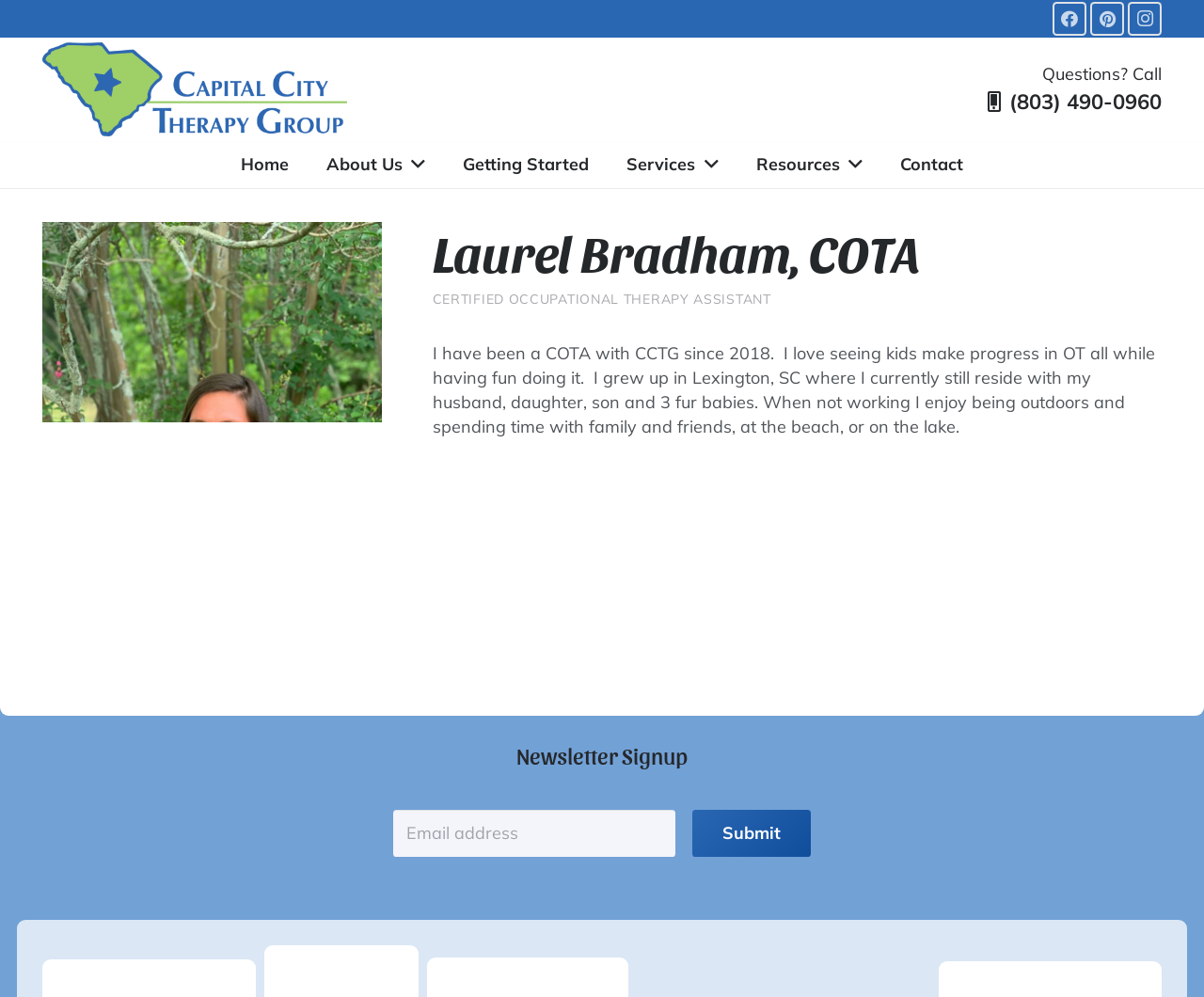Identify the bounding box coordinates for the region of the element that should be clicked to carry out the instruction: "Go to About Us page". The bounding box coordinates should be four float numbers between 0 and 1, i.e., [left, top, right, bottom].

[0.255, 0.142, 0.369, 0.189]